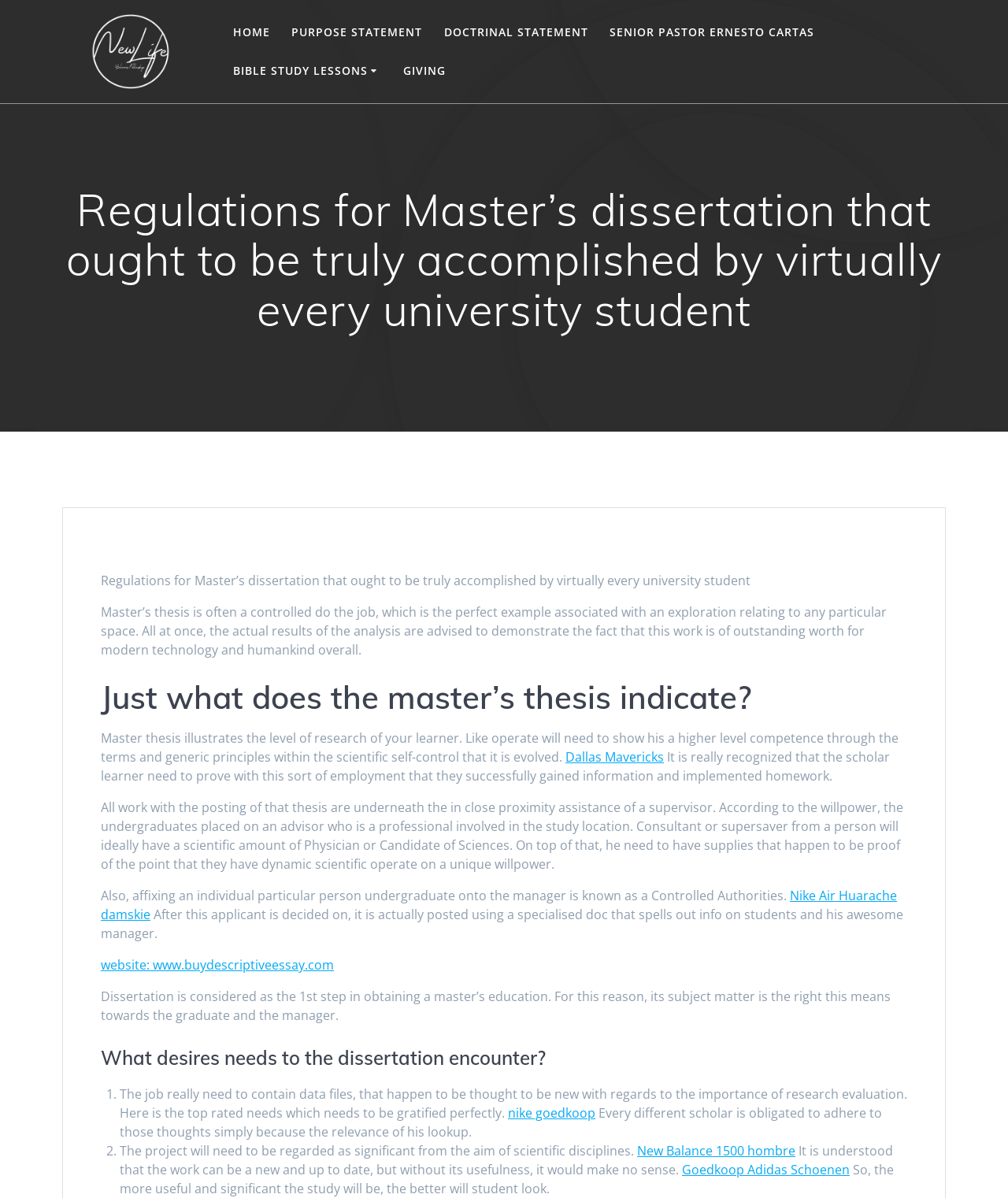Give a concise answer of one word or phrase to the question: 
Who supervises a master's thesis?

A supervisor